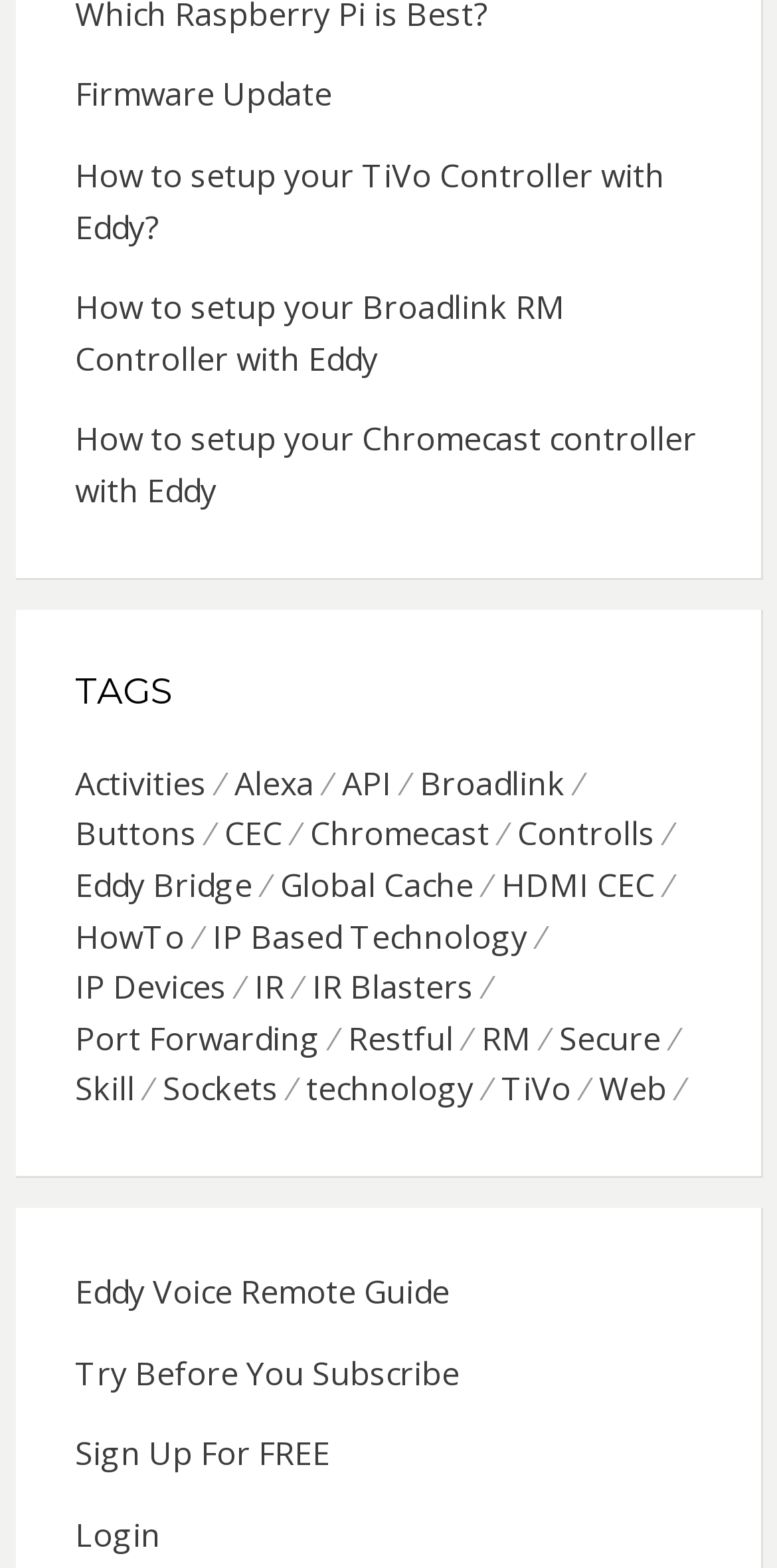Provide the bounding box coordinates of the area you need to click to execute the following instruction: "Learn how to setup your TiVo Controller with Eddy".

[0.096, 0.098, 0.855, 0.158]